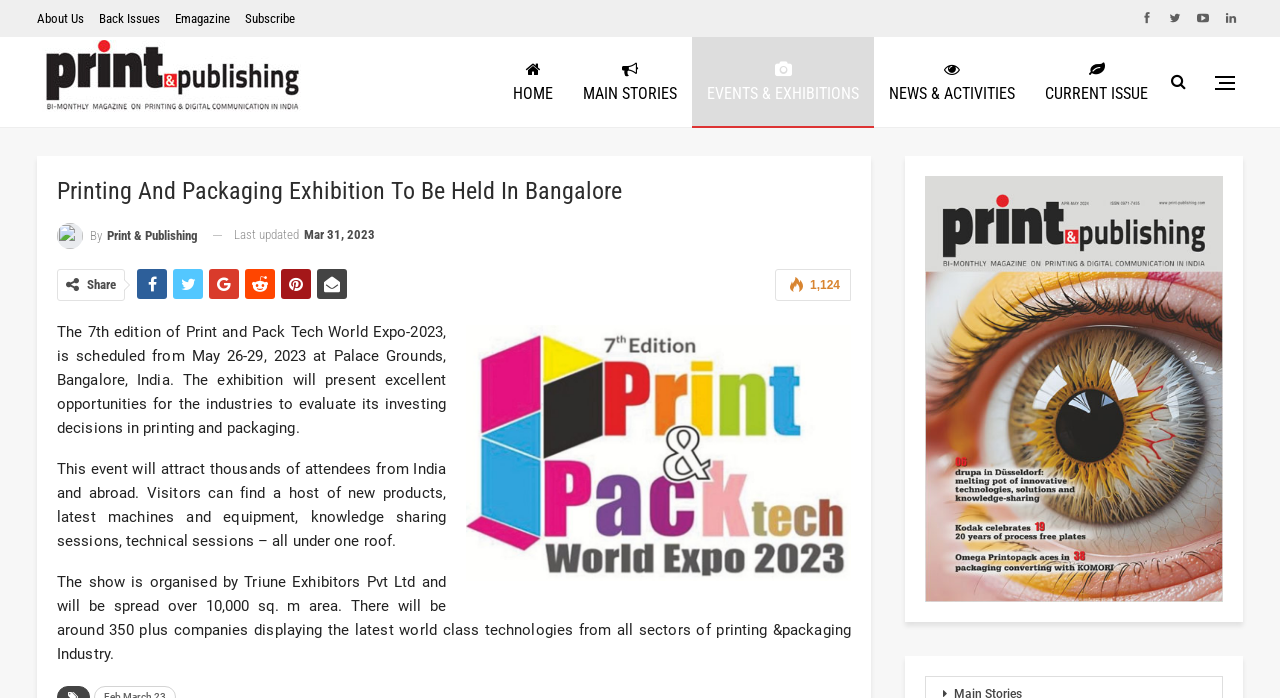Specify the bounding box coordinates of the area to click in order to follow the given instruction: "Click on the 'About Us' link."

[0.029, 0.016, 0.066, 0.037]